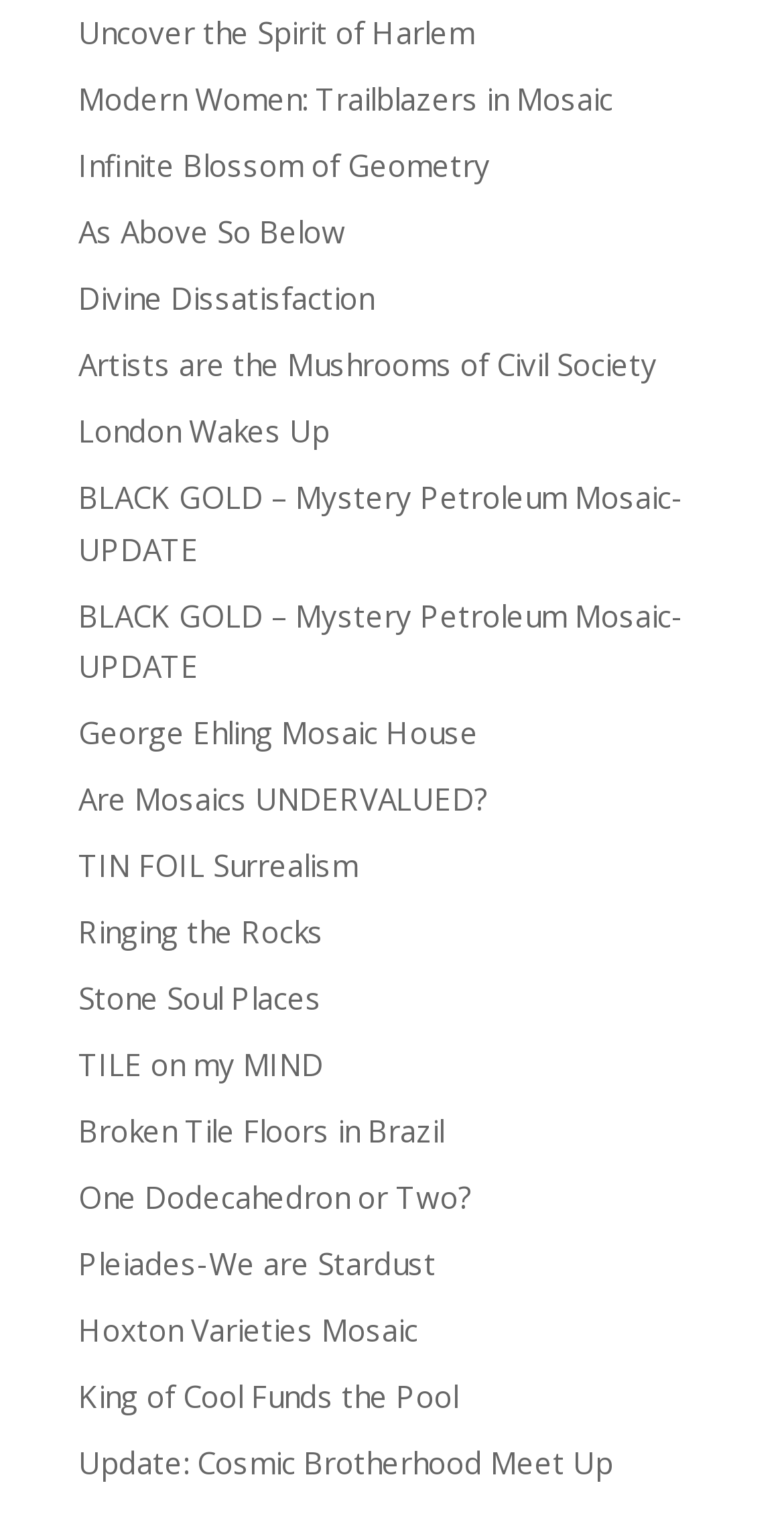Find the bounding box of the UI element described as follows: "ChatGPT Sentence Correction Tool".

None